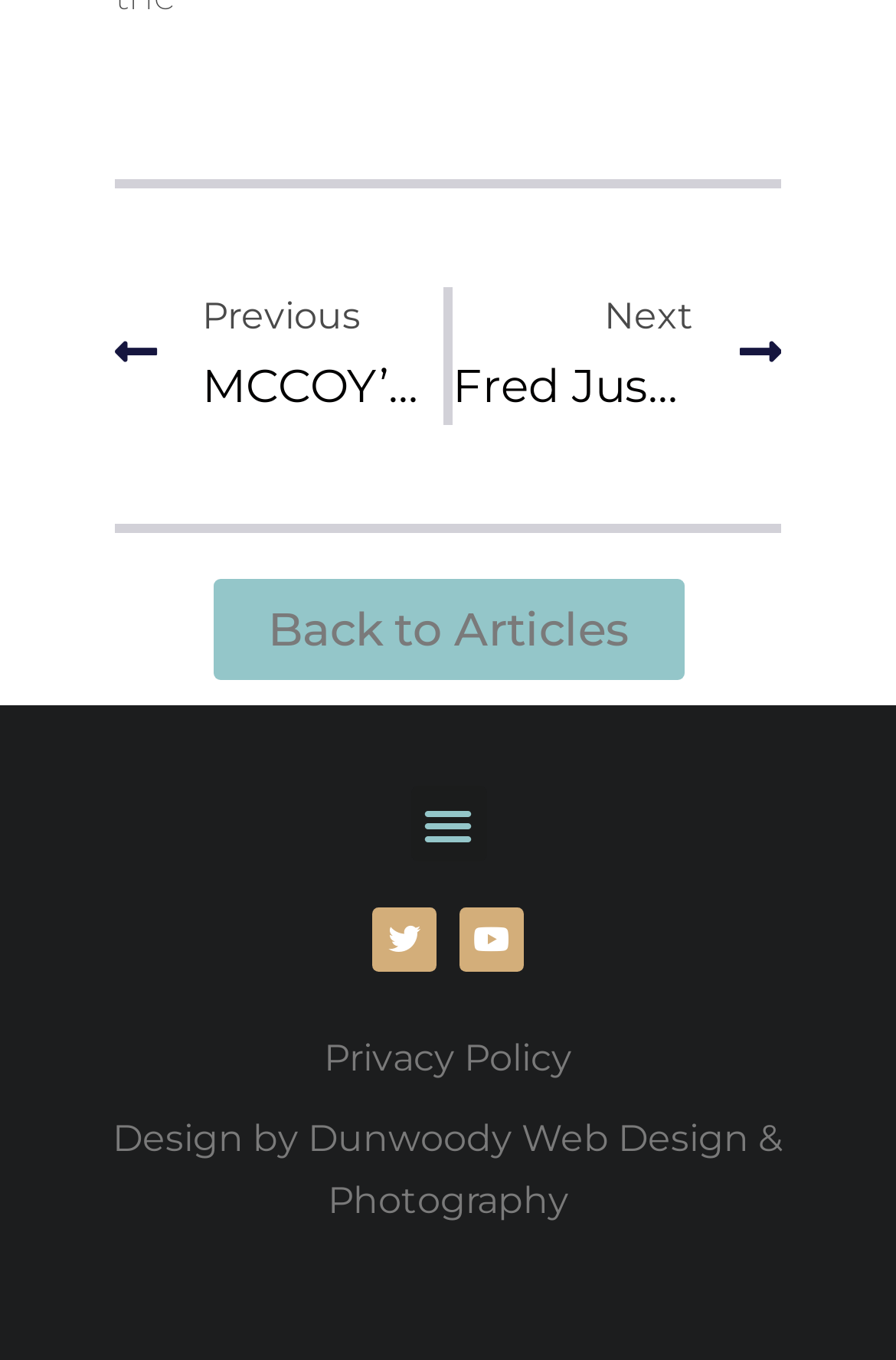What is the name of the web design company?
Observe the image and answer the question with a one-word or short phrase response.

Dunwoody Web Design & Photography